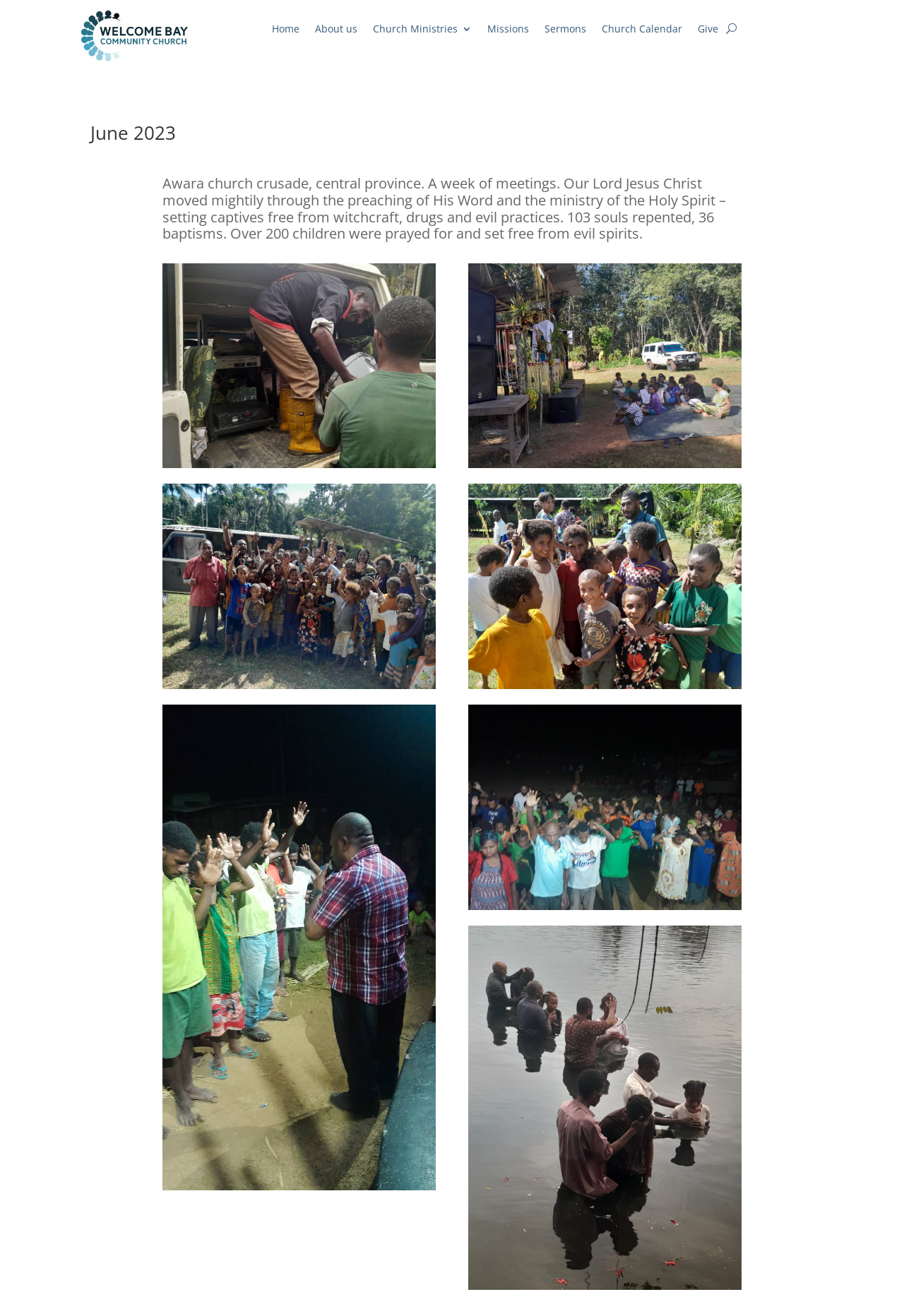What is the location of the event?
Refer to the screenshot and respond with a concise word or phrase.

Central province